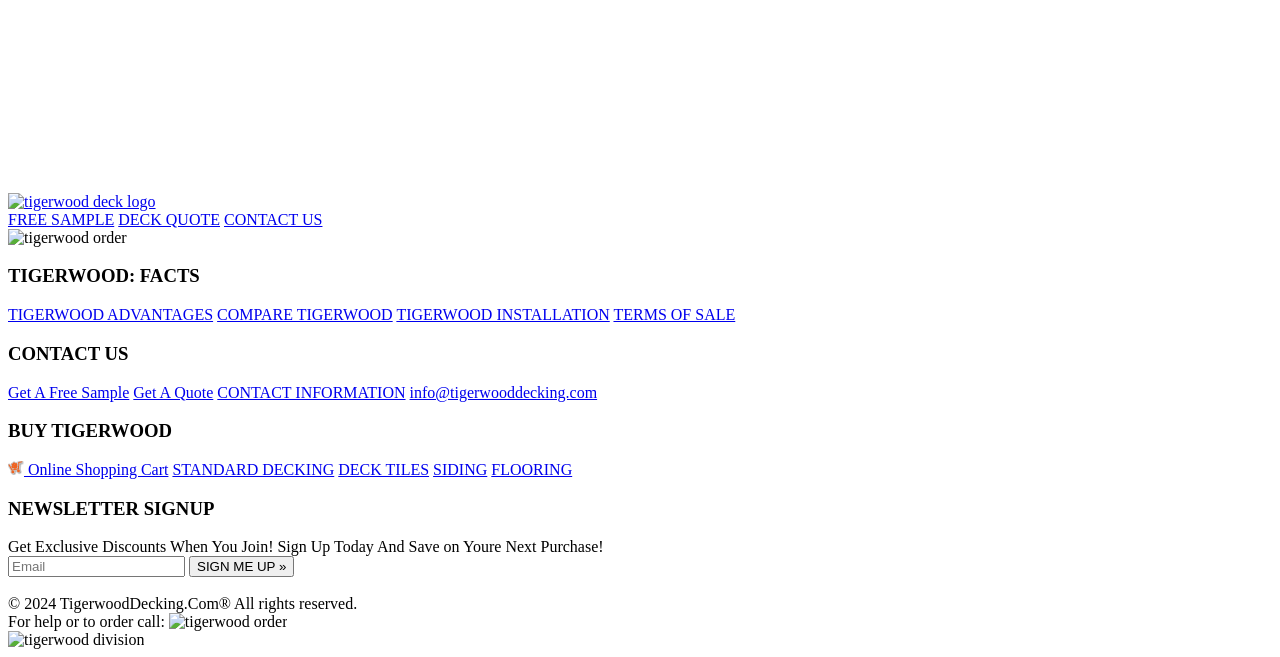Can you show the bounding box coordinates of the region to click on to complete the task described in the instruction: "Contact us by clicking on 'CONTACT US'"?

[0.175, 0.321, 0.252, 0.347]